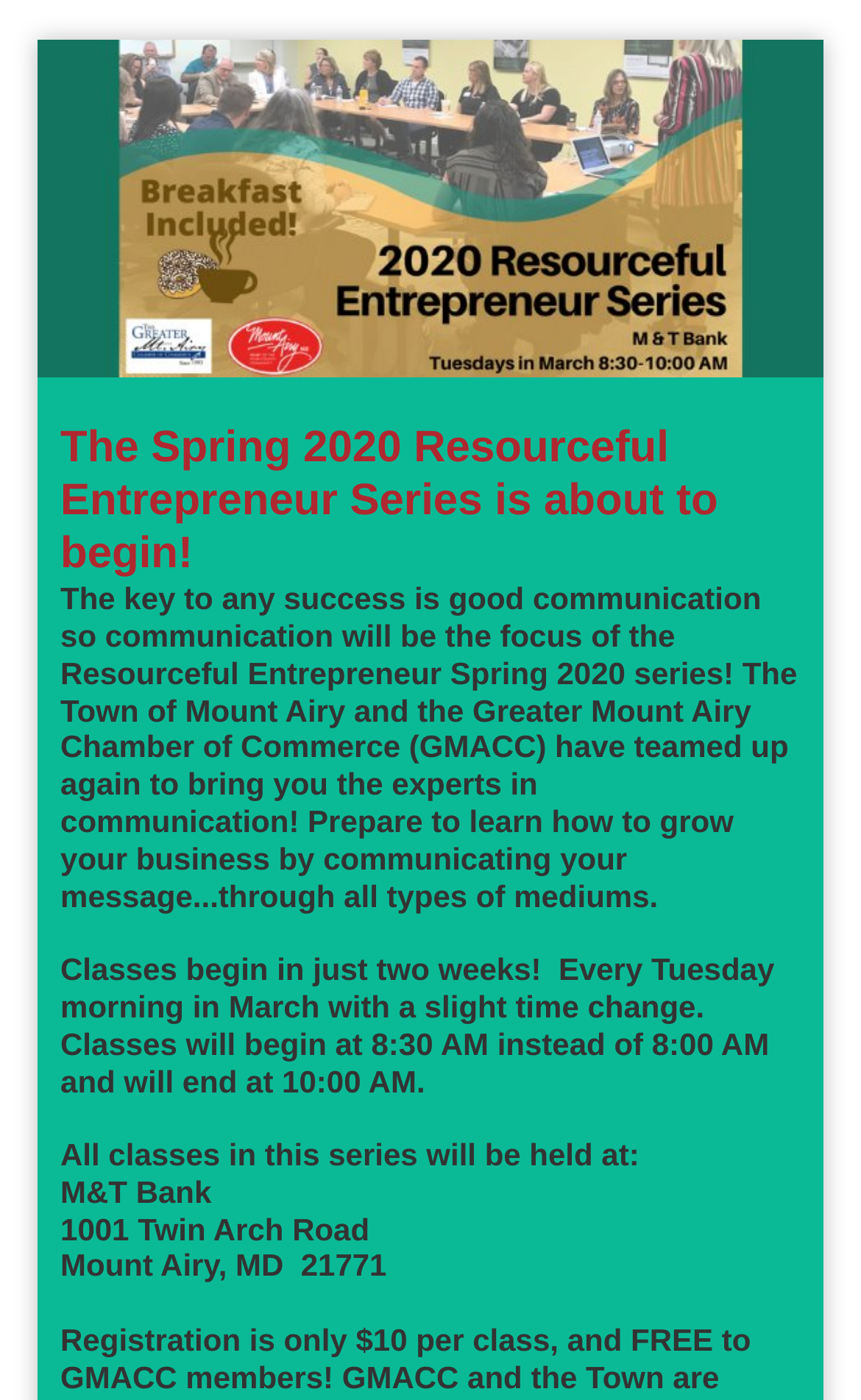Please respond in a single word or phrase: 
What time do the classes begin?

8:30 AM